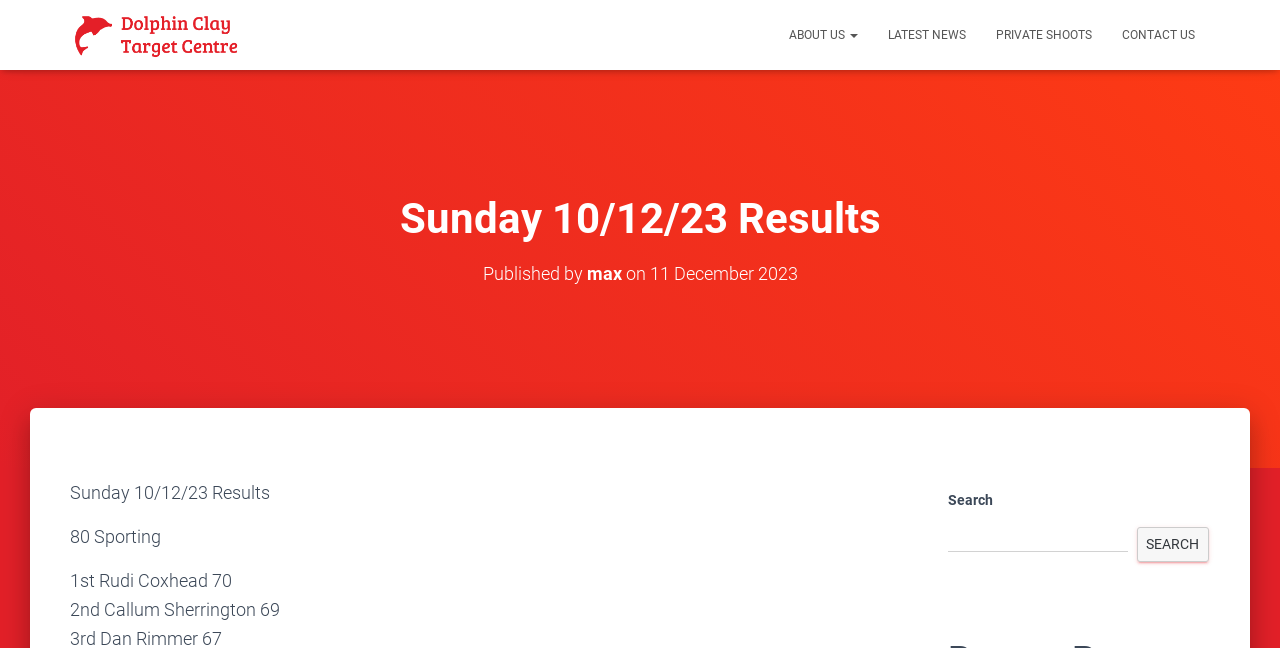Describe all visible elements and their arrangement on the webpage.

The webpage is about the Sunday 10/12/23 results from the Dolphin Clay Target Centre. At the top left, there is a link to the centre's homepage, accompanied by a small image of the centre's logo. To the right of the logo, there are four links: "ABOUT US", "LATEST NEWS", "PRIVATE SHOOTS", and "CONTACT US", arranged horizontally.

Below the links, there are two headings. The first heading displays the title "Sunday 10/12/23 Results", and the second heading shows the publication information, including the author "max" and the date "11 December 2023". The author's name is a clickable link.

The main content of the webpage is a list of results, with the title "Sunday 10/12/23 Results" repeated at the top. The list includes the event "80 Sporting" and the rankings, with the winner "Rudi Coxhead" scoring 70, followed by "Callum Sherrington" with a score of 69.

At the bottom right of the page, there is a search bar with a button labeled "SEARCH". The search bar has a placeholder text "Search".